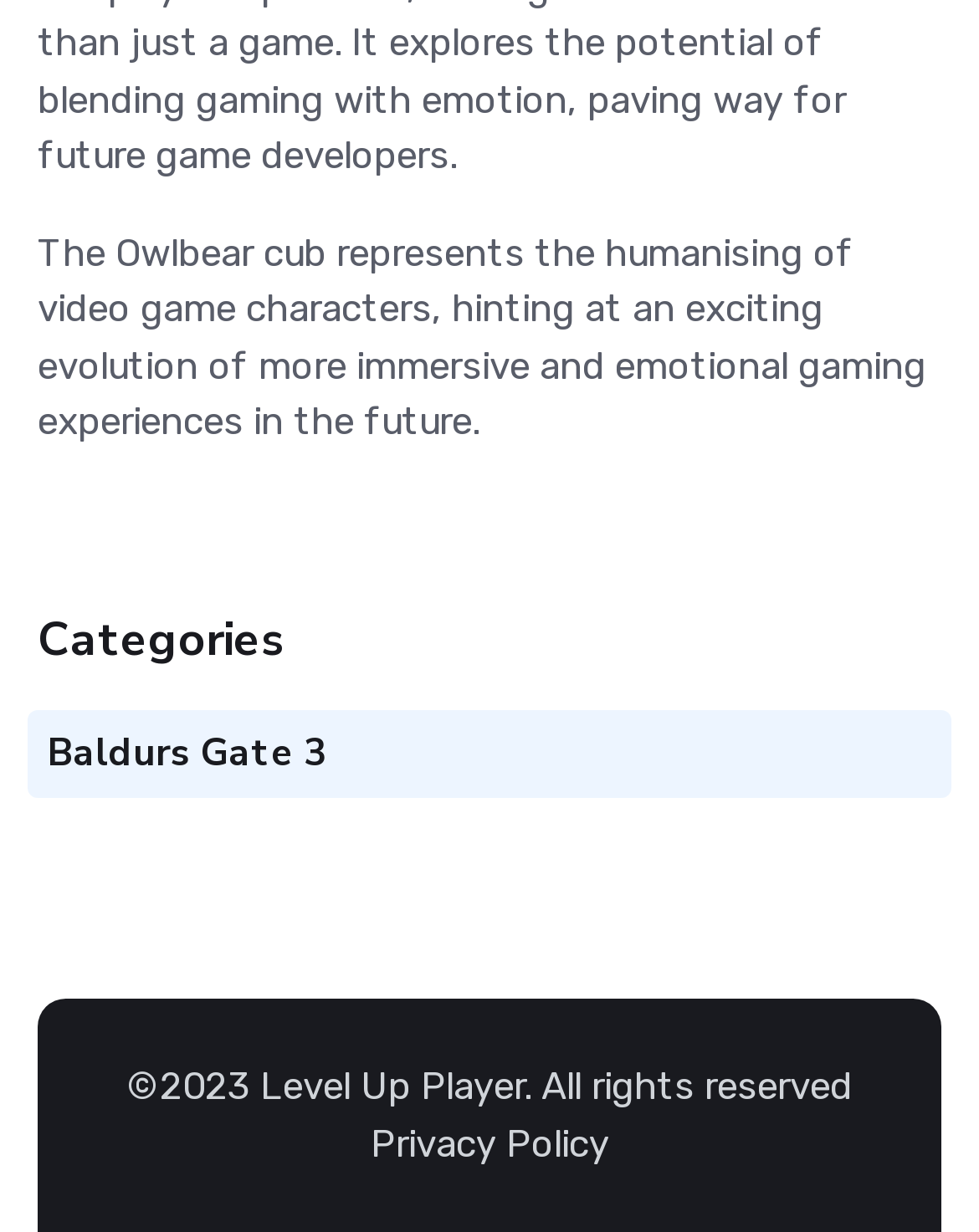Given the webpage screenshot and the description, determine the bounding box coordinates (top-left x, top-left y, bottom-right x, bottom-right y) that define the location of the UI element matching this description: Privacy Policy

[0.378, 0.909, 0.622, 0.946]